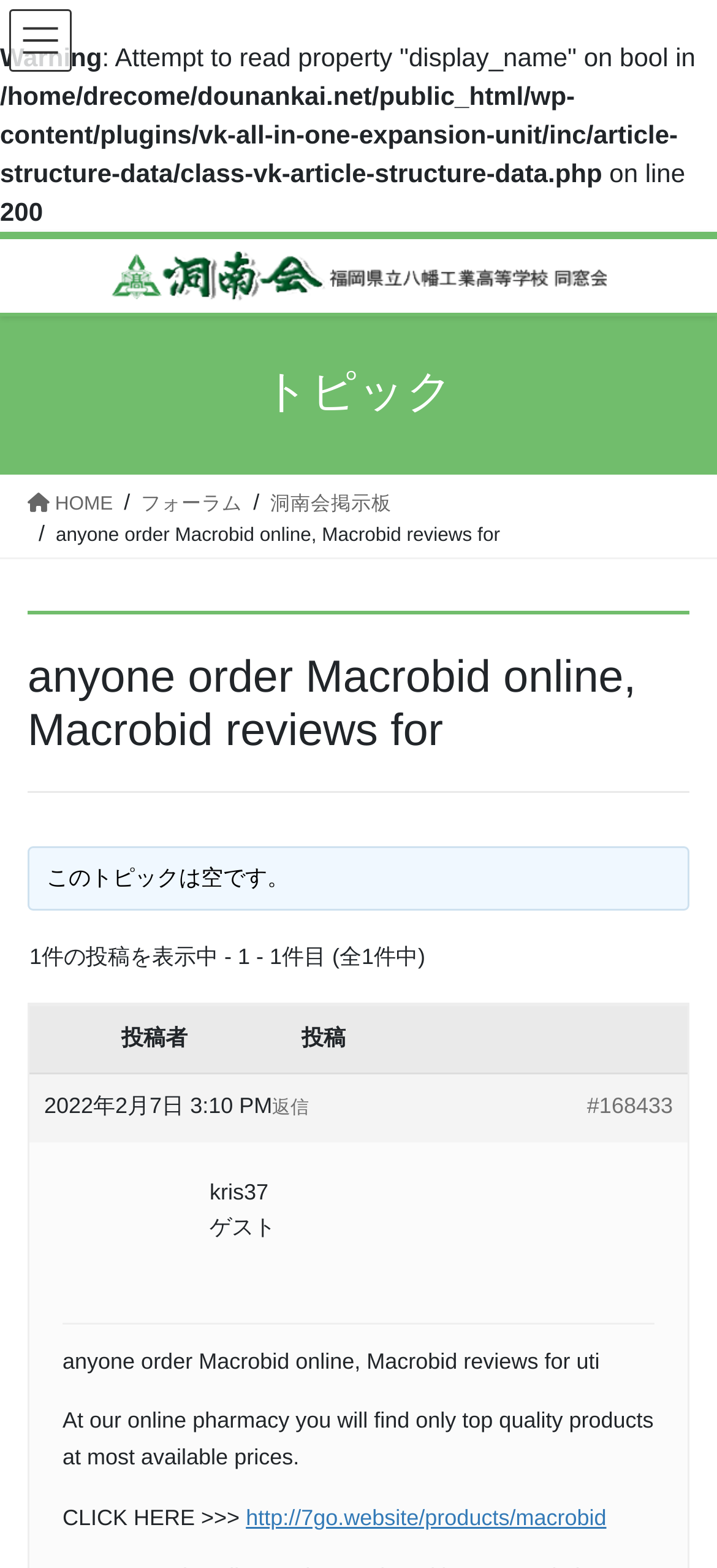Please respond to the question using a single word or phrase:
How many posts are displayed on this webpage?

1